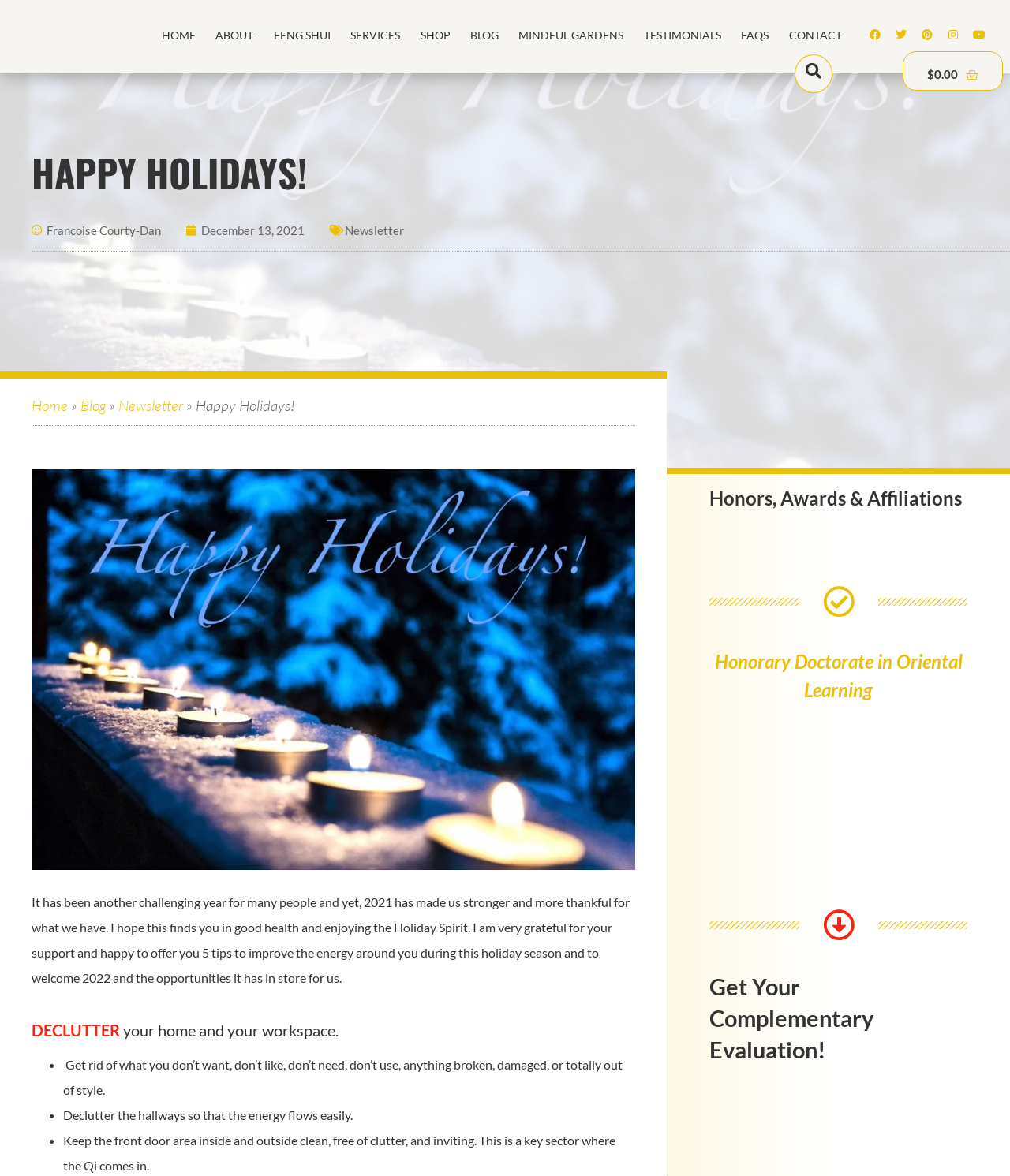What is the topic of the first tip? Using the information from the screenshot, answer with a single word or phrase.

DECLUTTER